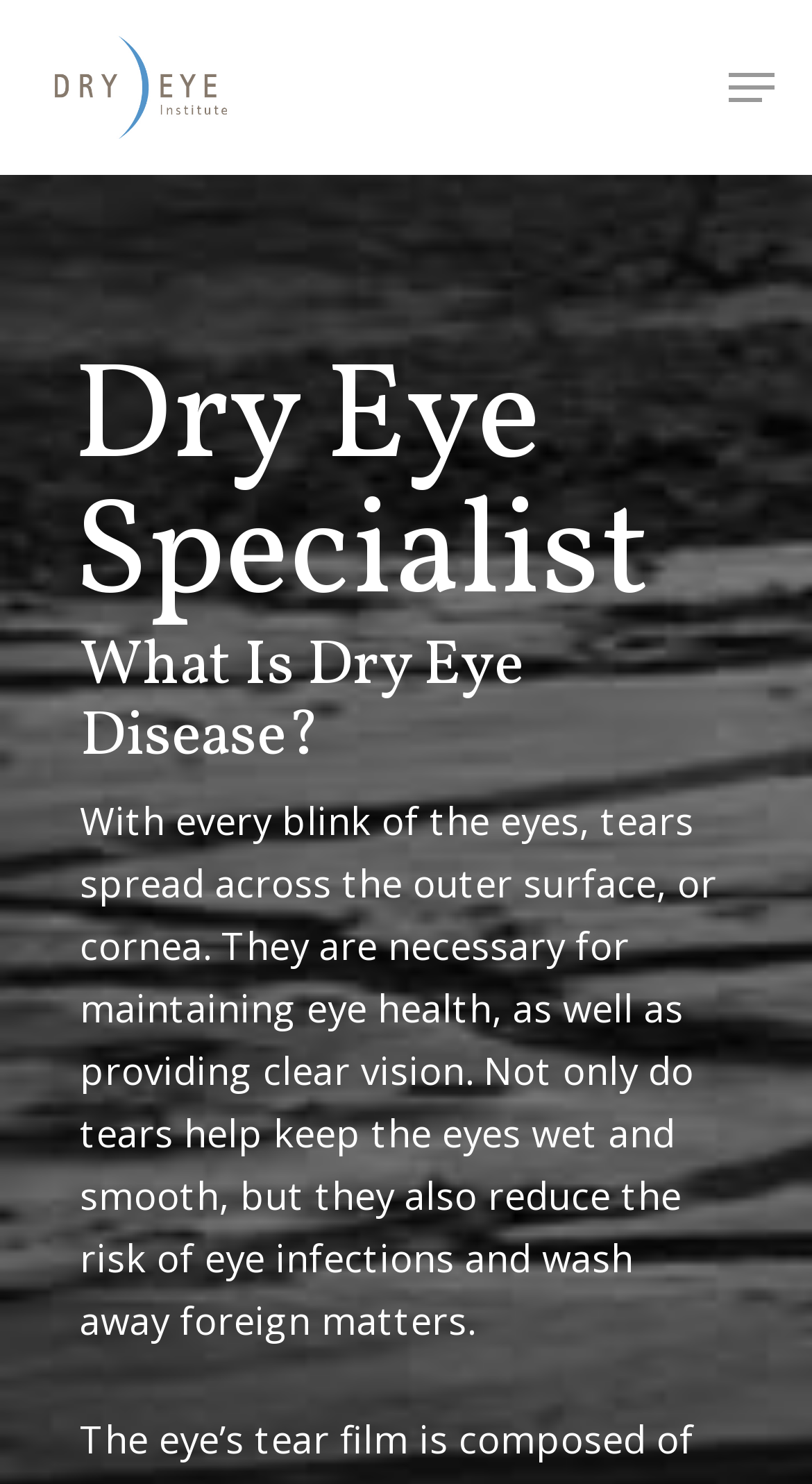What are the navigation options? Based on the image, give a response in one word or a short phrase.

Financing, Blog, Contact Us